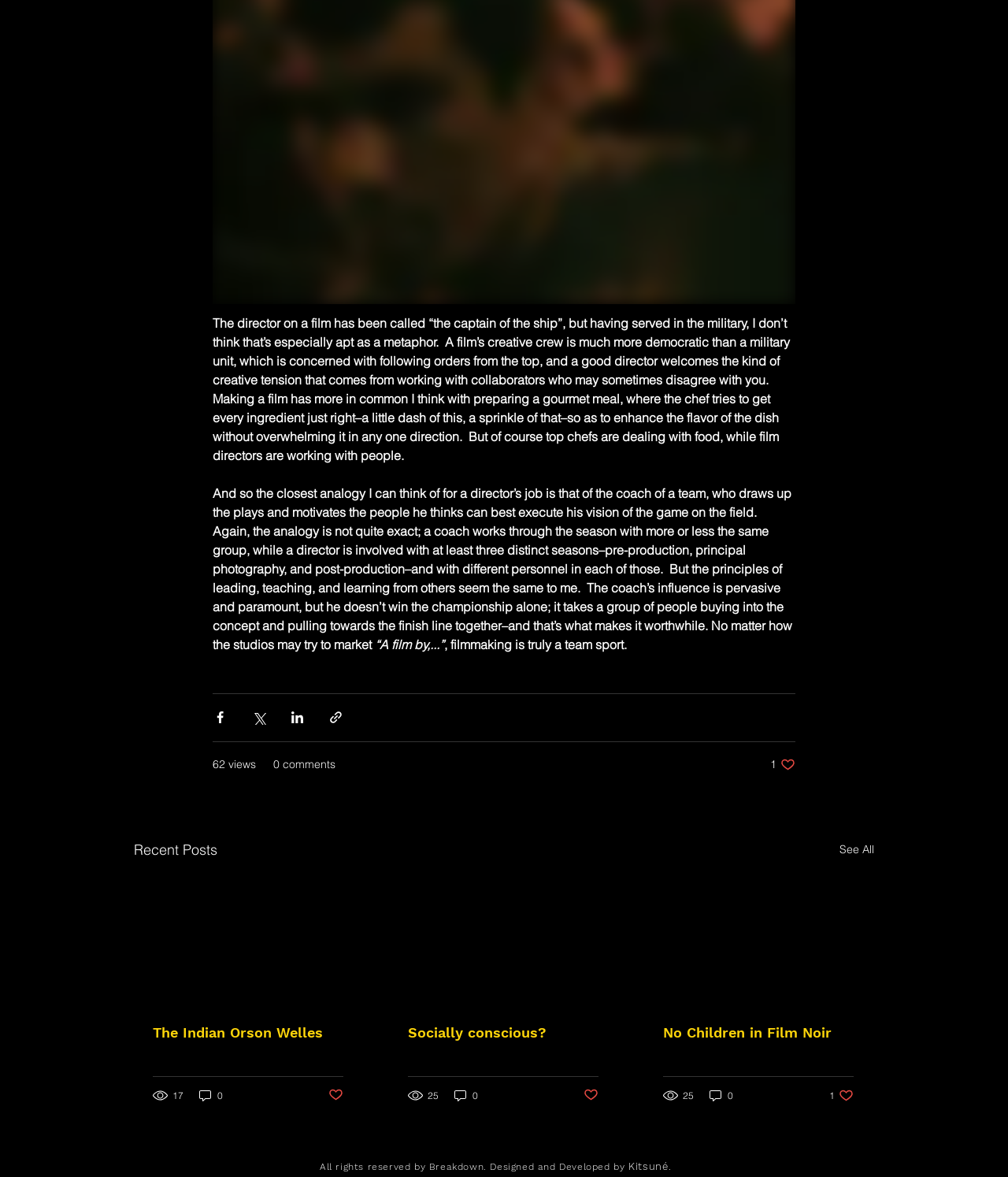What is the main topic of the webpage?
Please respond to the question with a detailed and informative answer.

The webpage appears to be a blog or article about film direction, as evidenced by the text discussing the role of a film director and comparing it to a coach of a team. The text also mentions filmmaking as a team sport.